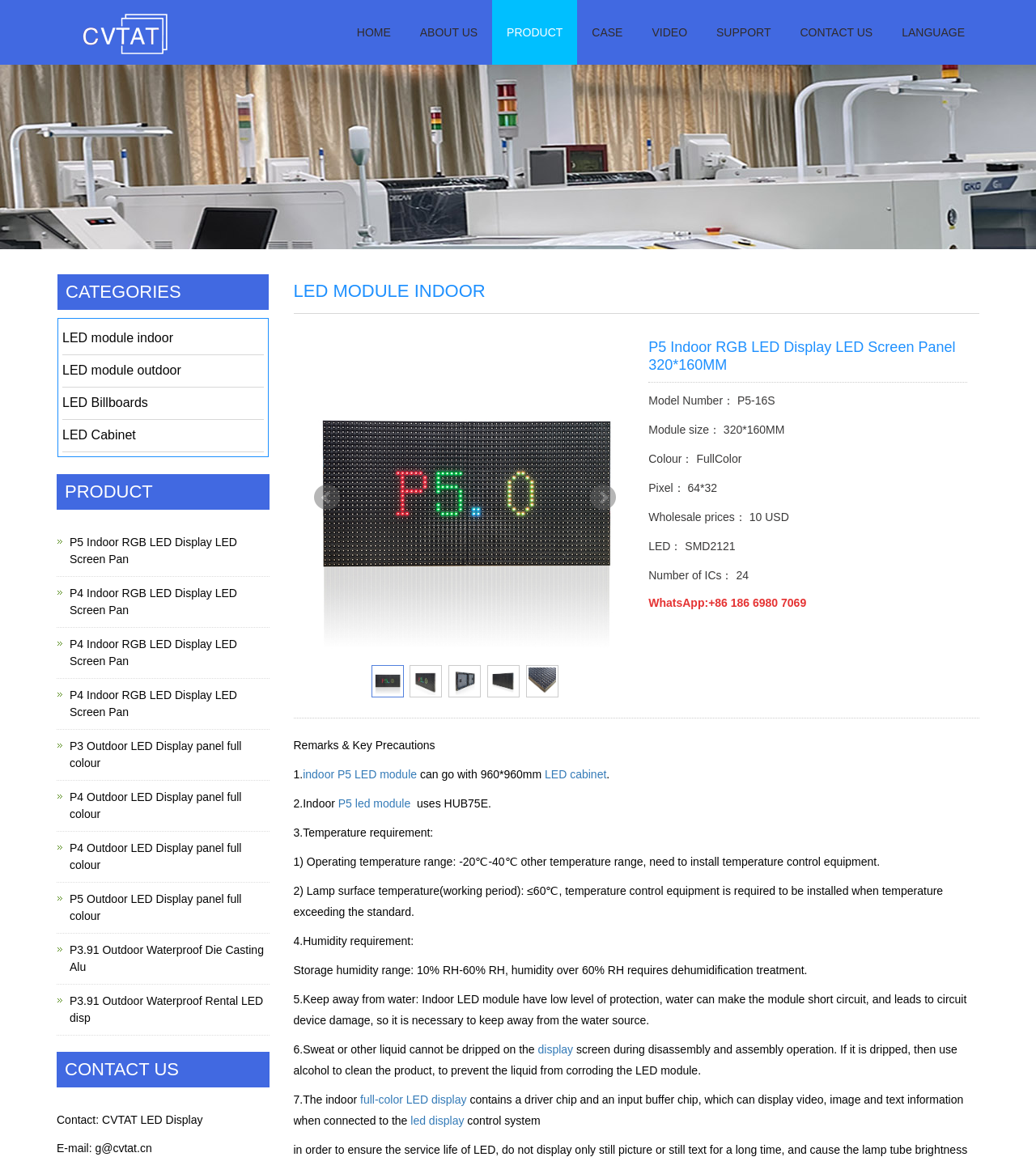Based on the image, provide a detailed and complete answer to the question: 
What is the recommended humidity range for storing the indoor LED module?

According to the 'Remarks & Key Precautions' section, the recommended humidity range for storing the indoor LED module is 10% RH-60% RH.